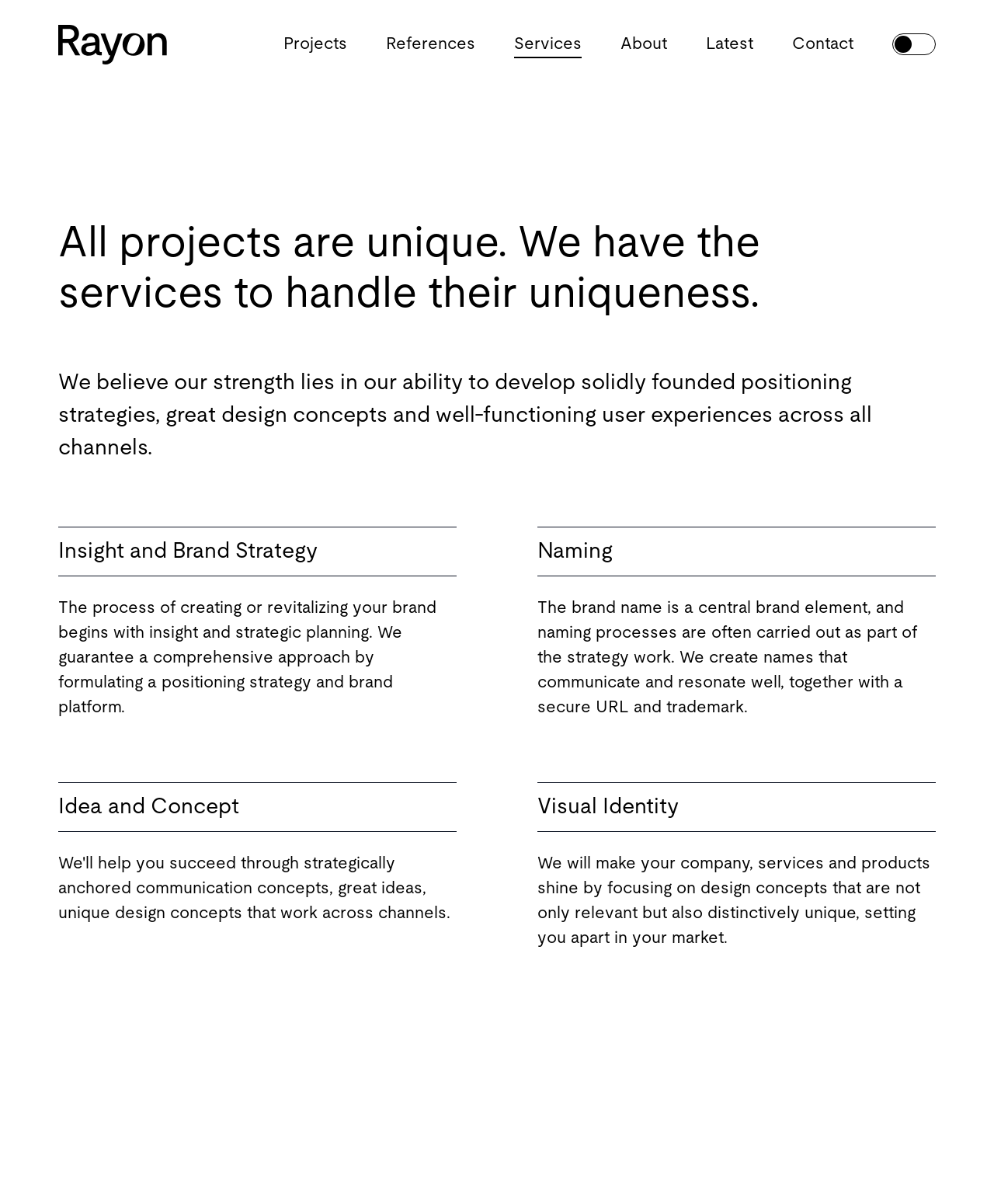Provide the bounding box coordinates of the section that needs to be clicked to accomplish the following instruction: "Read about Insight and Brand Strategy."

[0.059, 0.437, 0.459, 0.479]